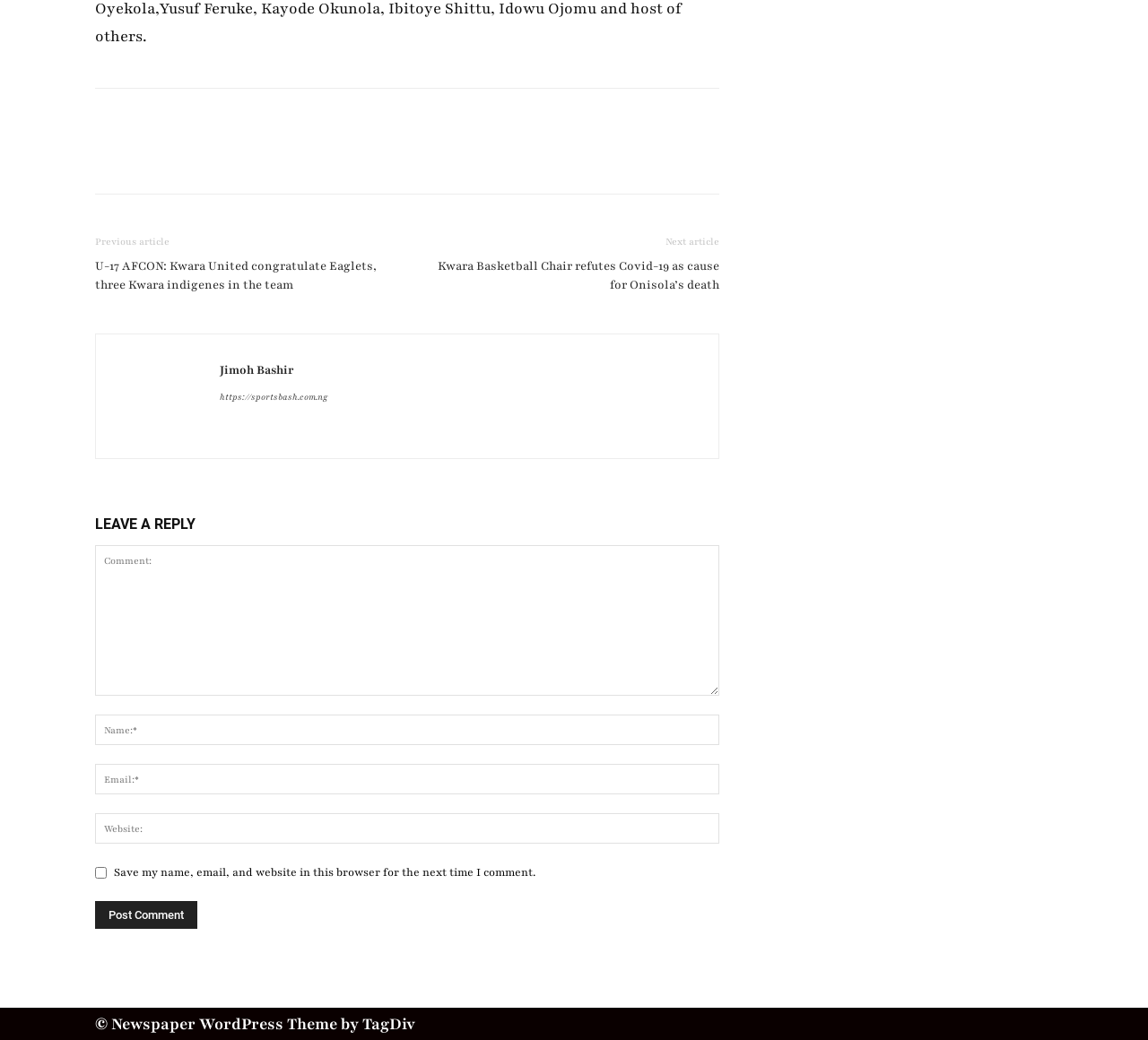Locate the bounding box coordinates for the element described below: "name="comment" placeholder="Comment:"". The coordinates must be four float values between 0 and 1, formatted as [left, top, right, bottom].

[0.083, 0.524, 0.627, 0.669]